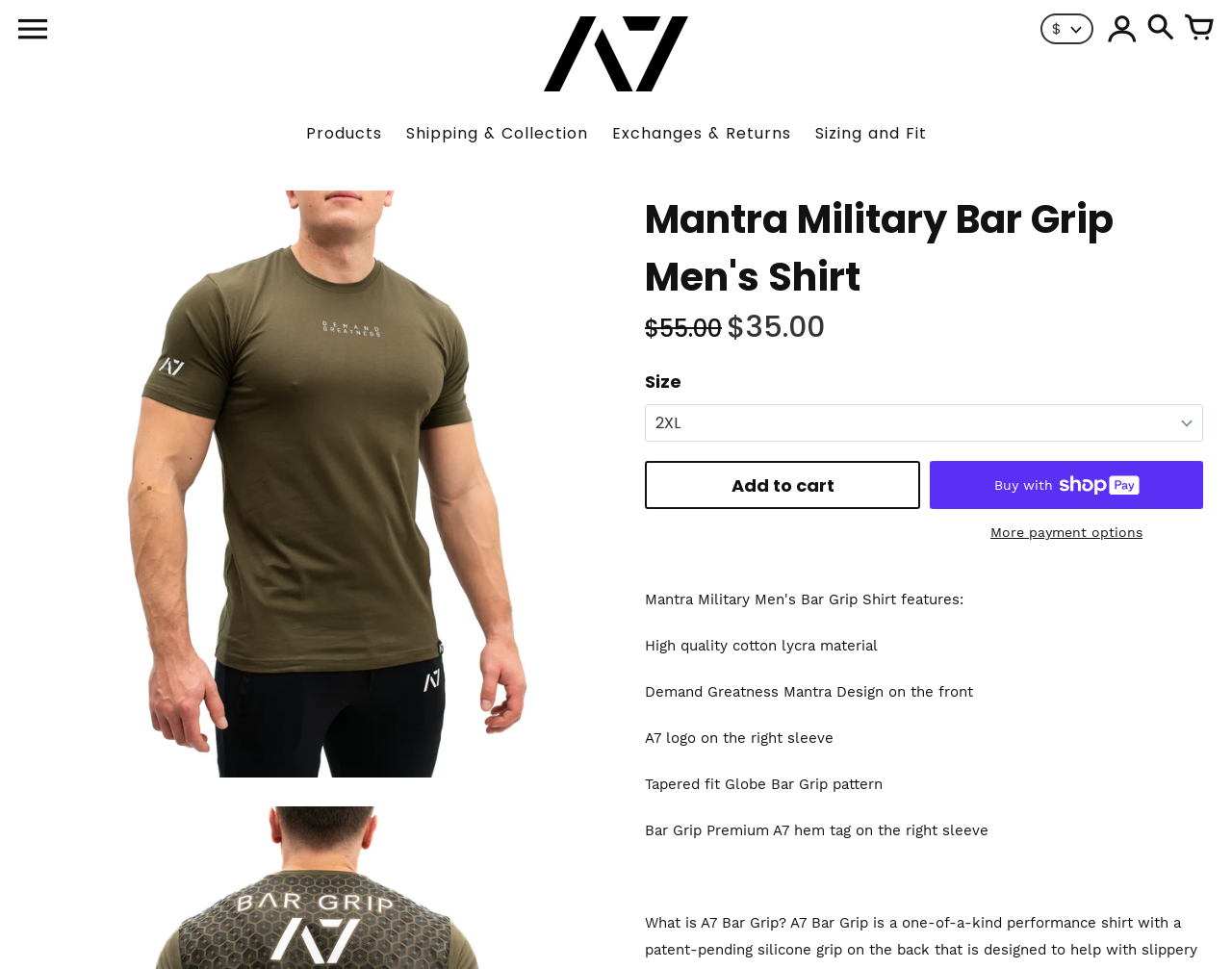Identify the bounding box coordinates for the UI element that matches this description: "Exchanges & Returns".

[0.489, 0.119, 0.65, 0.157]